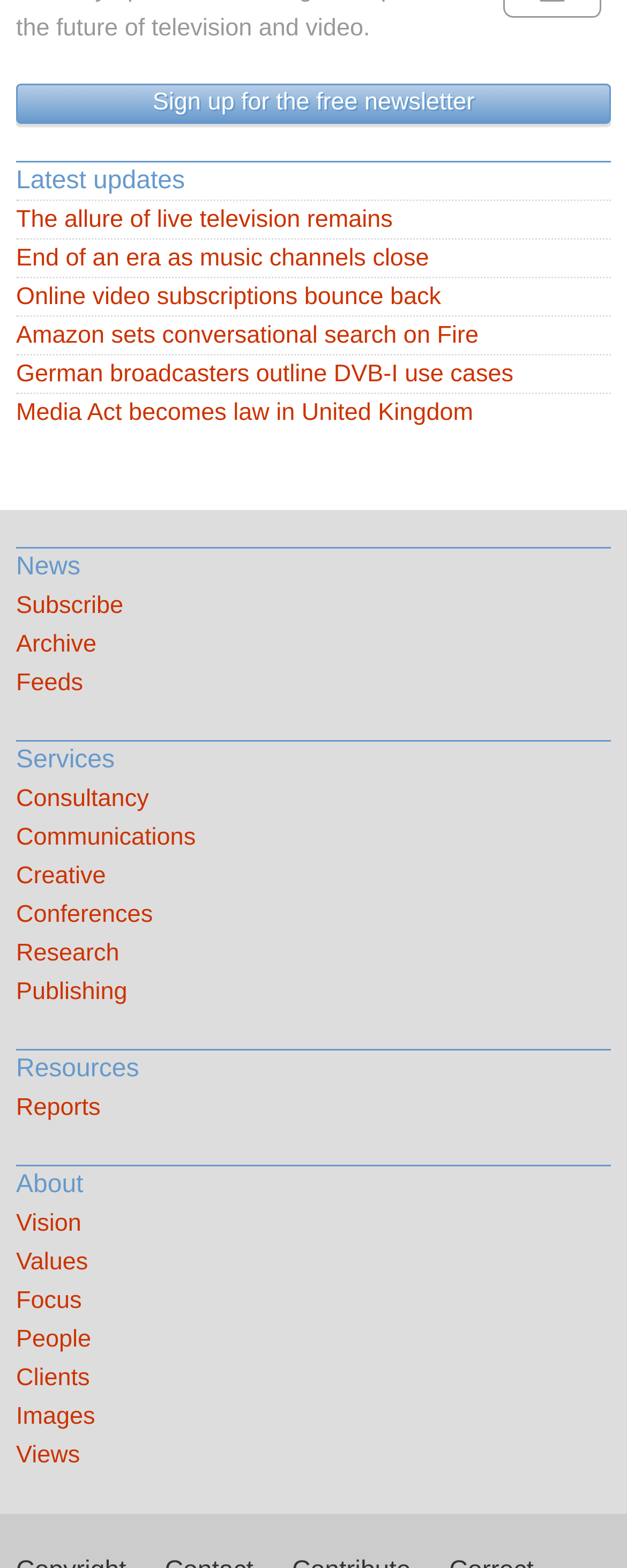Find the bounding box coordinates of the area that needs to be clicked in order to achieve the following instruction: "Learn about the consultancy services". The coordinates should be specified as four float numbers between 0 and 1, i.e., [left, top, right, bottom].

[0.026, 0.497, 0.974, 0.522]